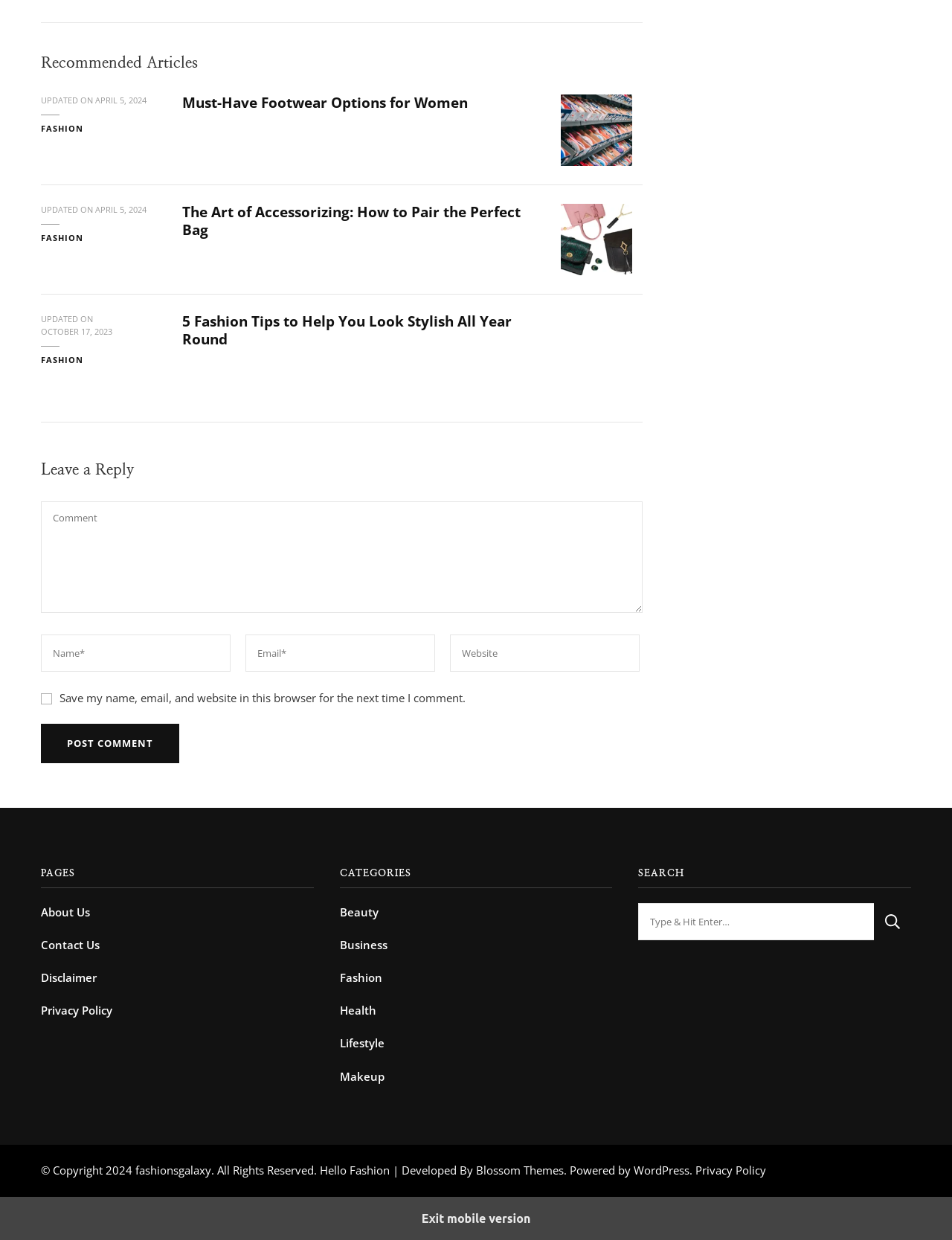What is the function of the button 'Post Comment'?
Using the image as a reference, give a one-word or short phrase answer.

To post a comment